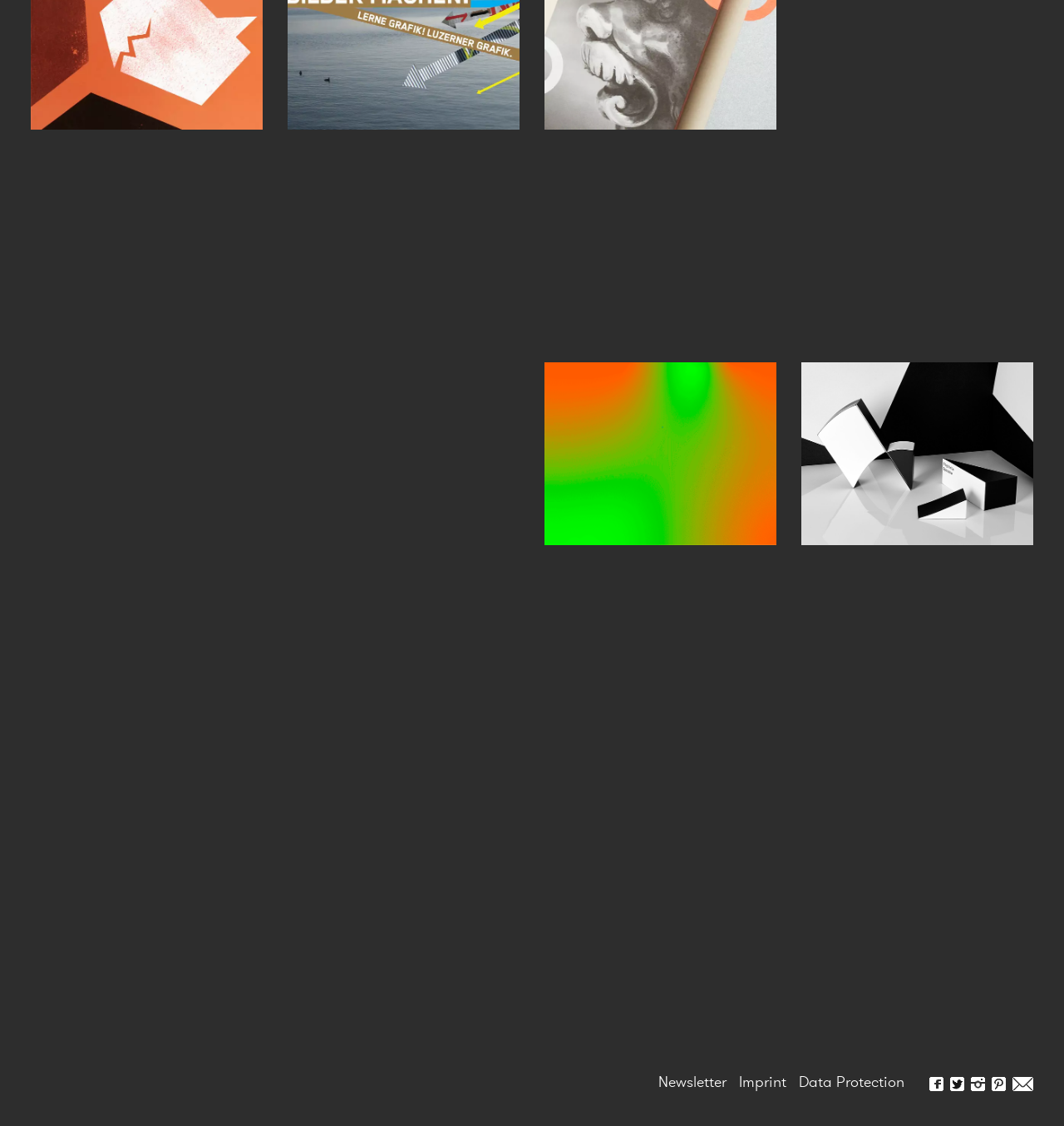Provide a brief response to the question below using a single word or phrase: 
How many links are there in the webpage?

24